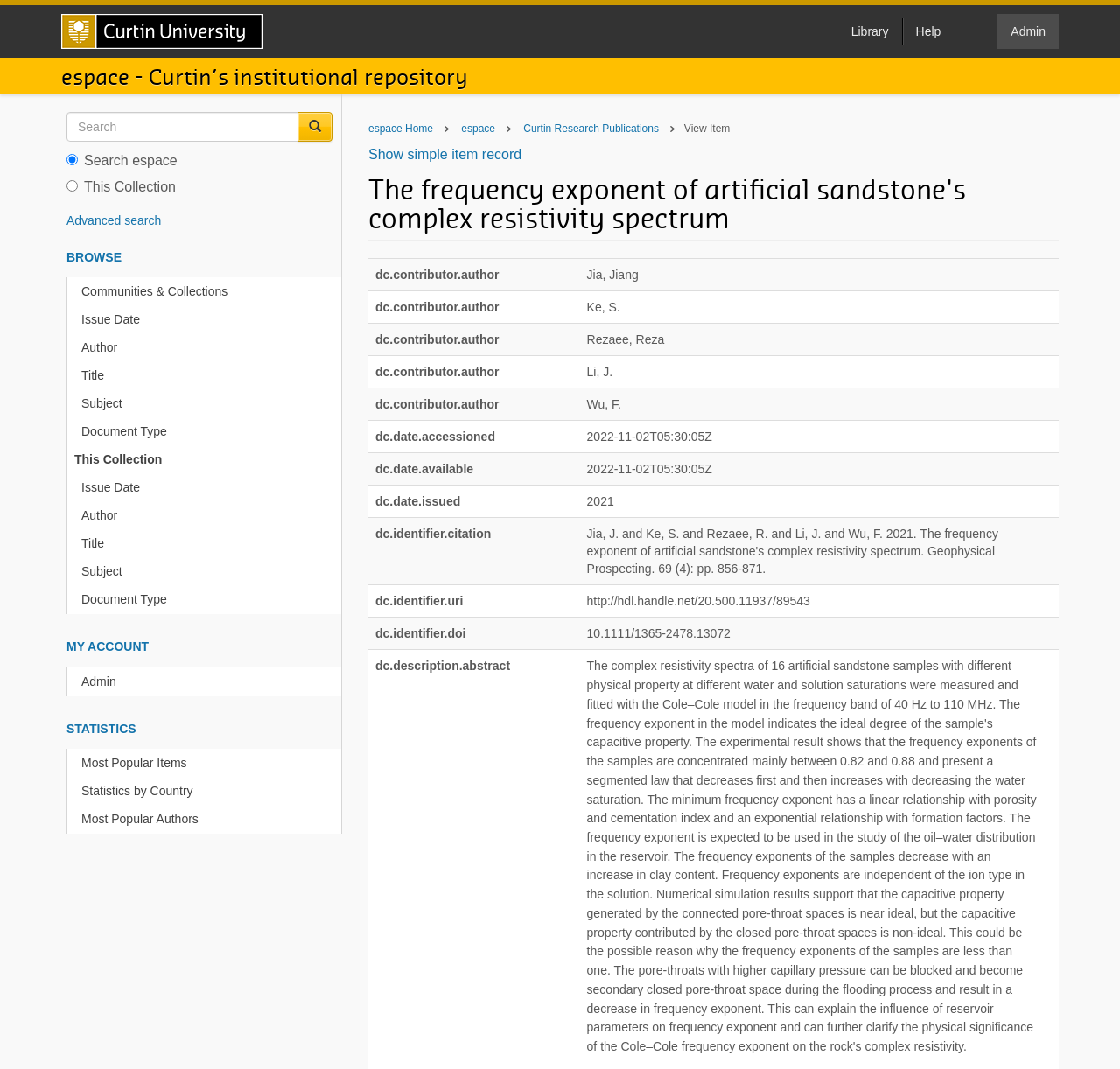Identify the bounding box coordinates of the clickable region to carry out the given instruction: "Search espace".

[0.059, 0.105, 0.297, 0.133]